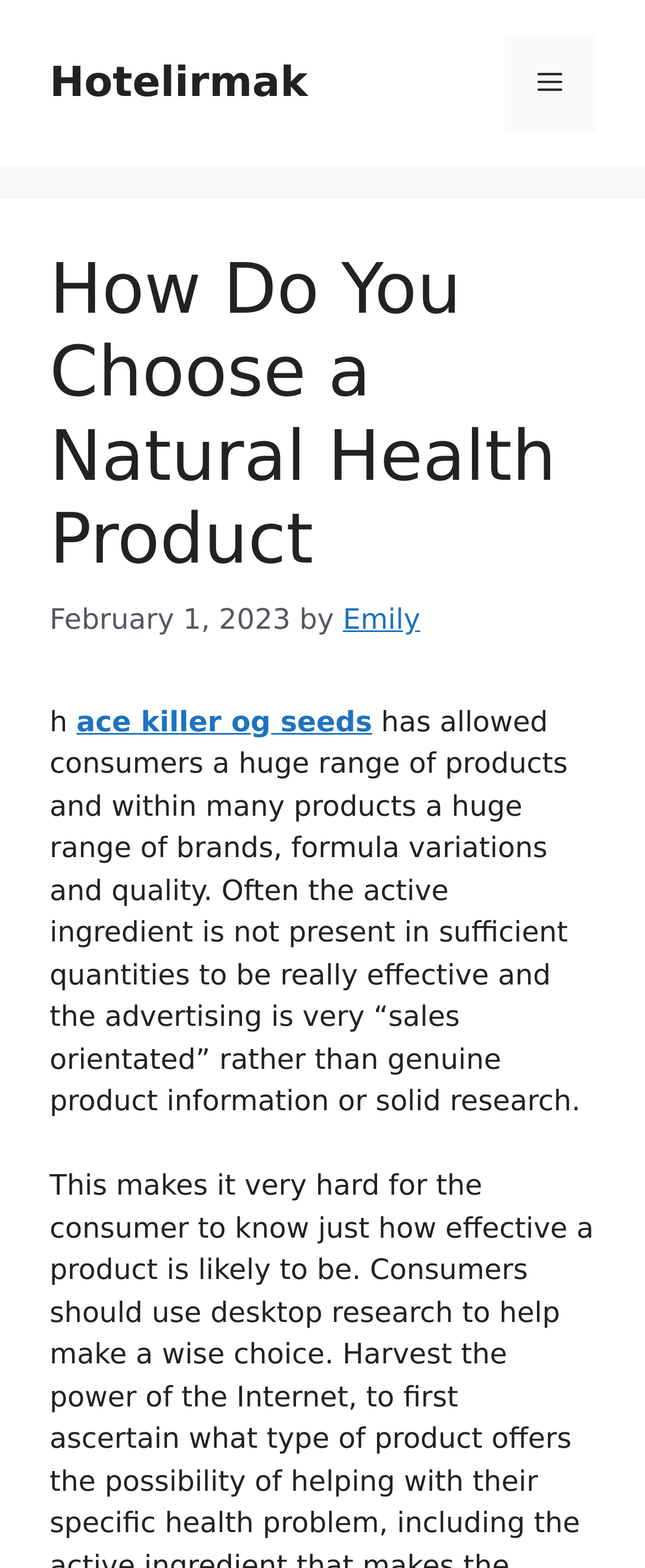What is mentioned as having a huge range of products and brands?
Based on the image, respond with a single word or phrase.

ace killer og seeds